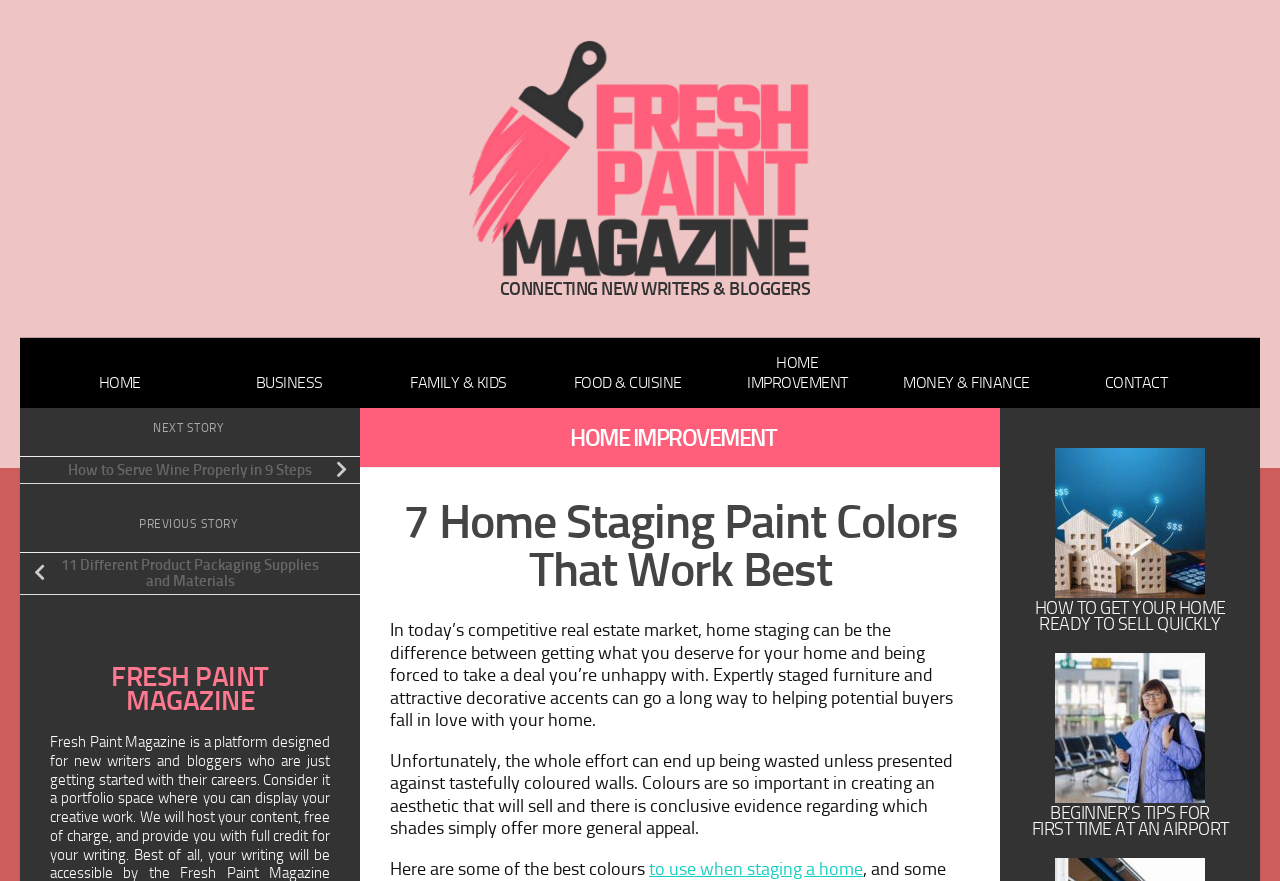What is the main topic of this webpage?
Look at the image and respond with a one-word or short phrase answer.

Home staging